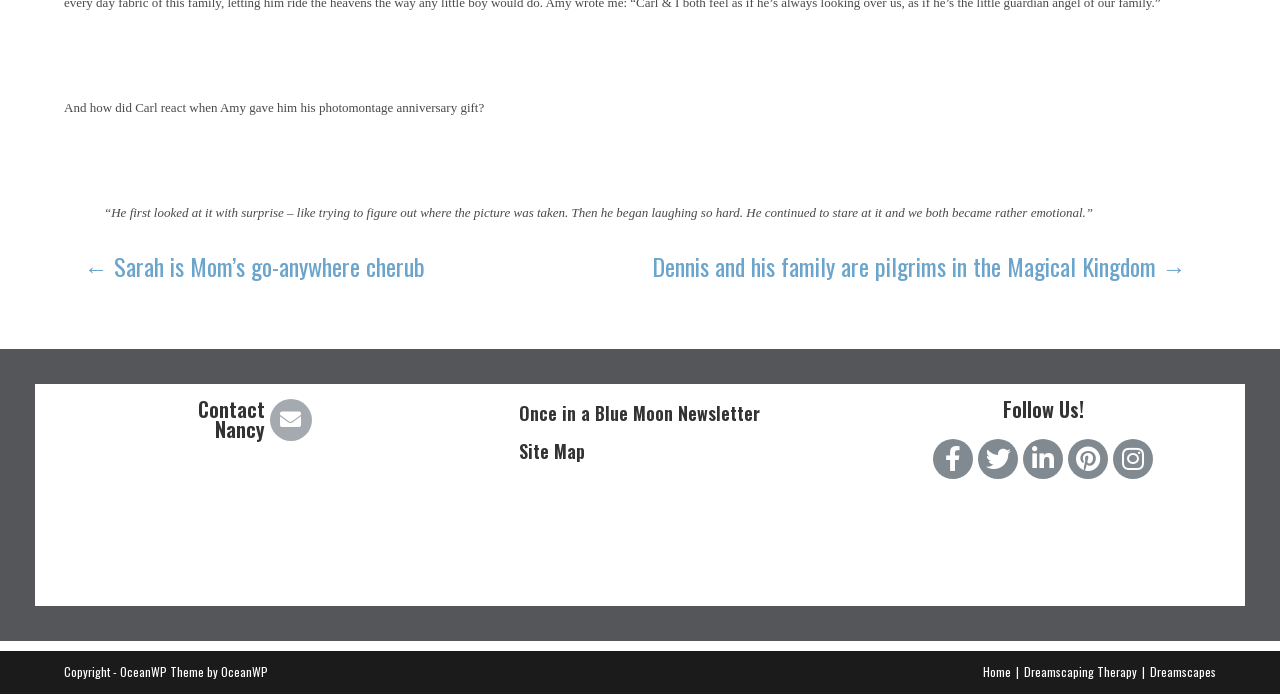Return the bounding box coordinates of the UI element that corresponds to this description: "Dreamscaping Therapy". The coordinates must be given as four float numbers in the range of 0 and 1, [left, top, right, bottom].

[0.8, 0.955, 0.888, 0.979]